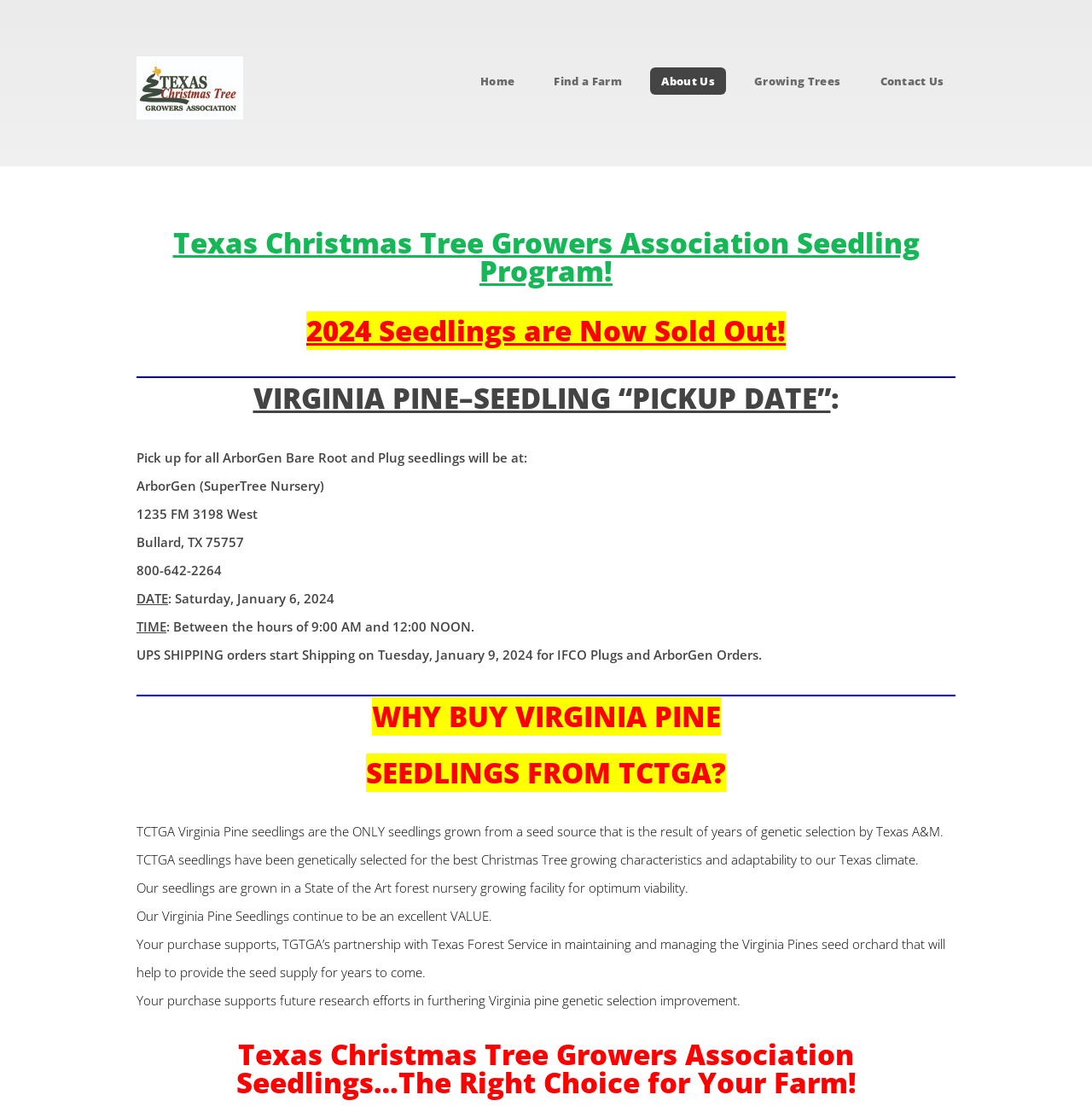Answer briefly with one word or phrase:
Where is ArborGen (SuperTree Nursery) located?

Bullard, TX 75757